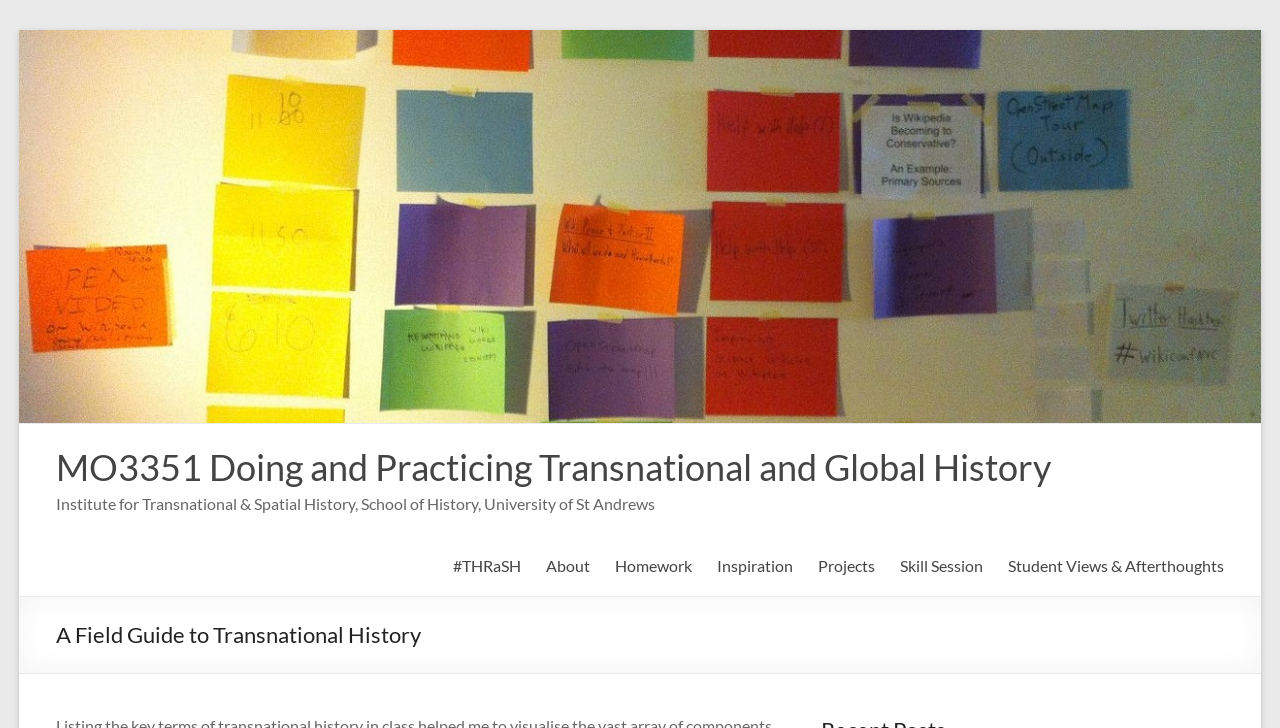Given the description: "2024 Member Meeting Calendar", determine the bounding box coordinates of the UI element. The coordinates should be formatted as four float numbers between 0 and 1, [left, top, right, bottom].

None